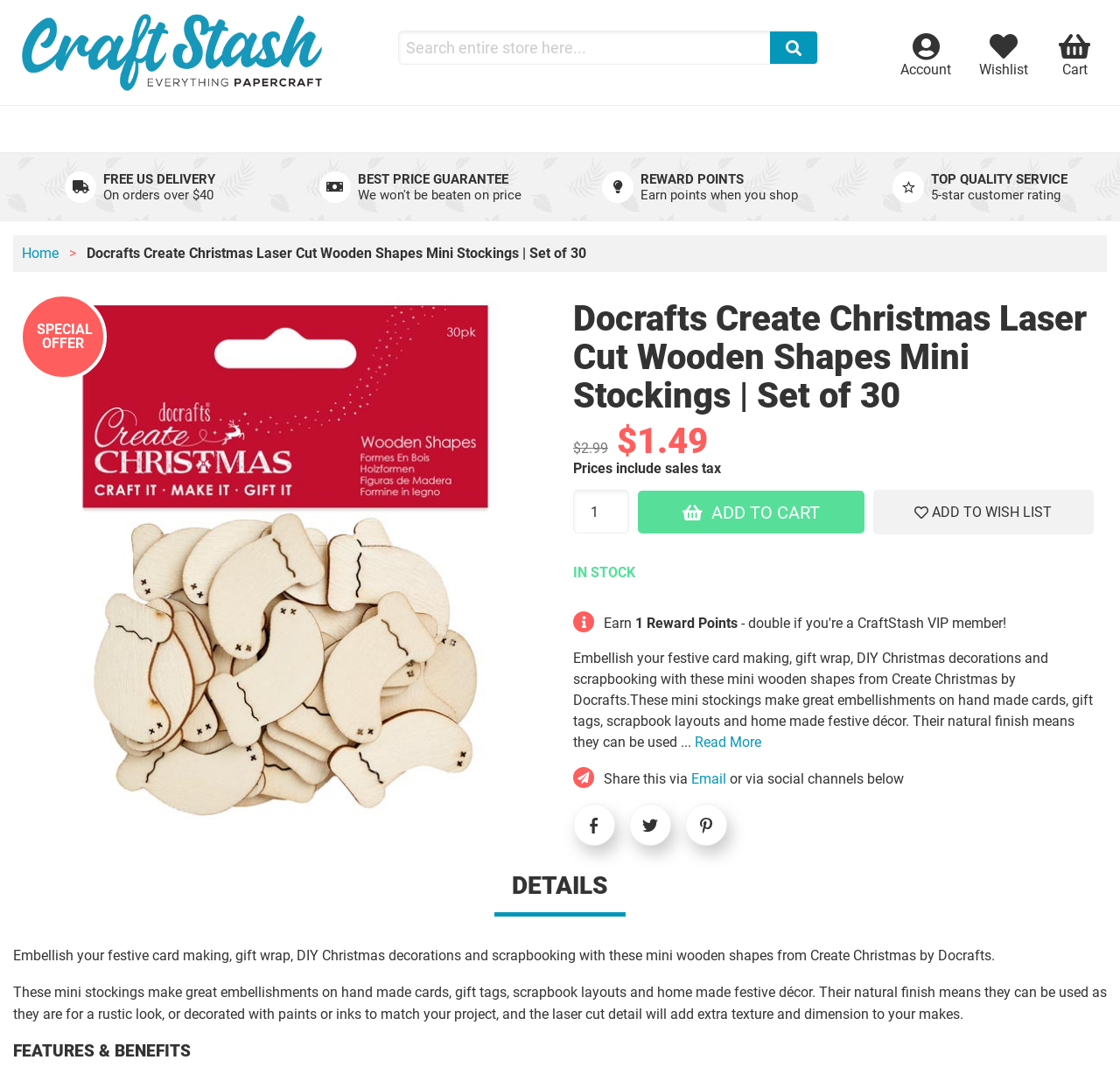Please identify the bounding box coordinates of the element that needs to be clicked to perform the following instruction: "Read more about the product".

[0.62, 0.683, 0.68, 0.699]